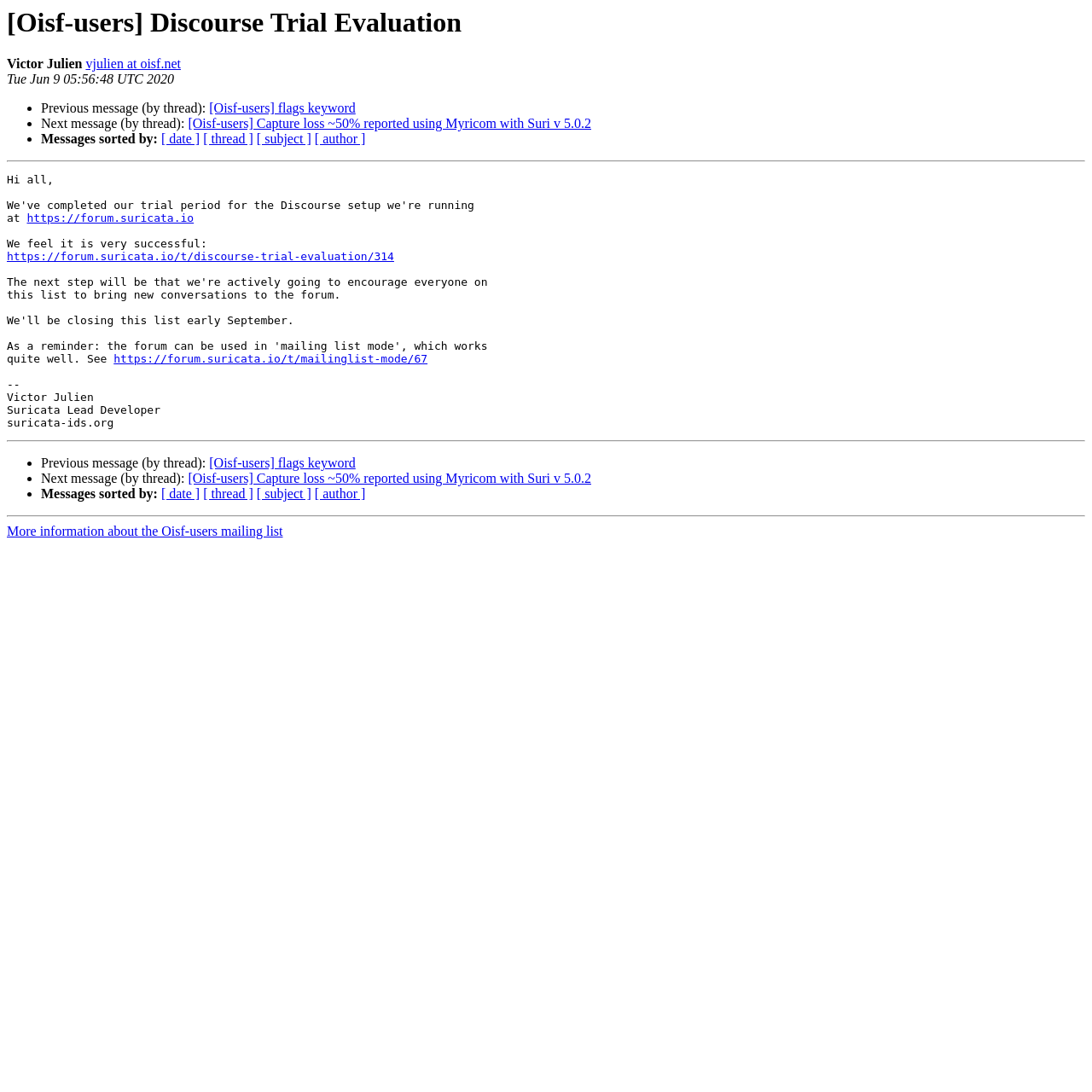Using the information from the screenshot, answer the following question thoroughly:
What is the subject of the previous message?

The subject of the previous message can be found in the link element '[Oisf-users] flags keyword' which is located in the list of previous and next messages, indicating the subject of the previous email in the thread.